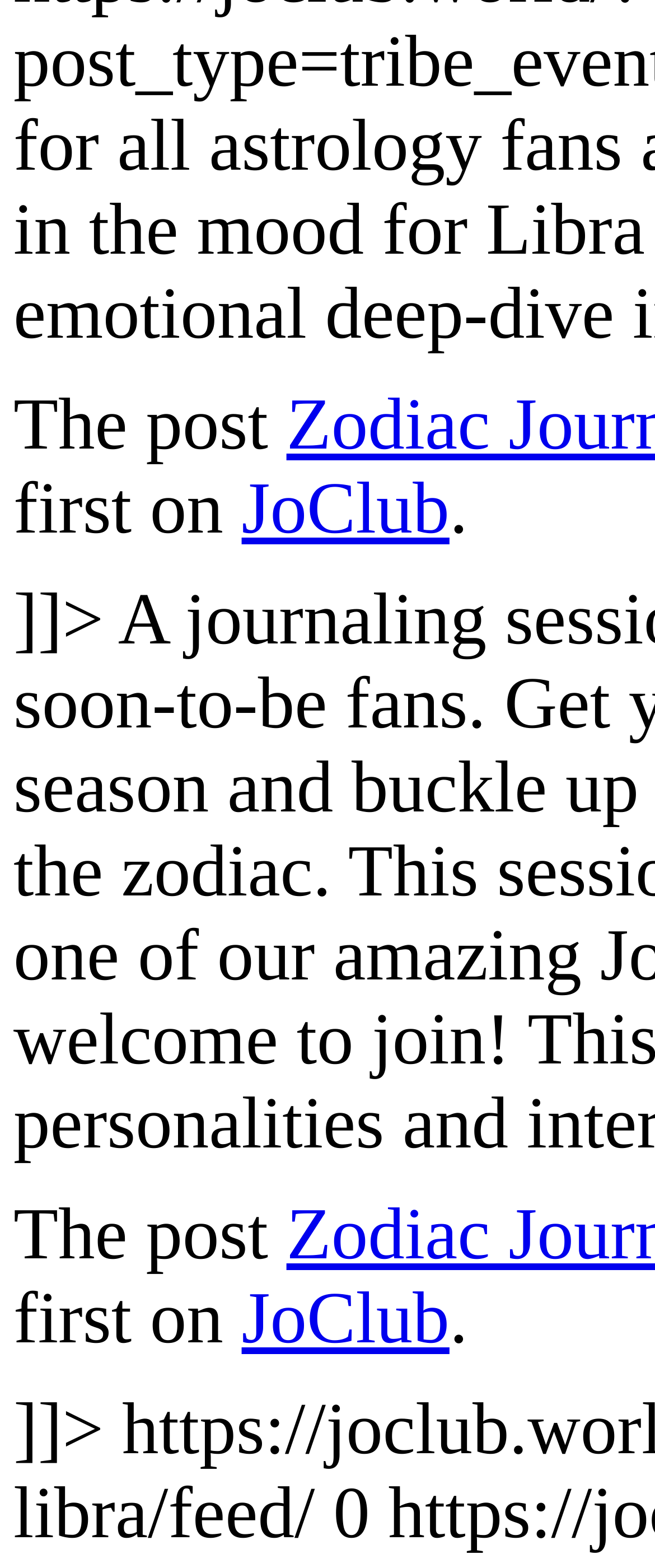Answer briefly with one word or phrase:
How many links are there on the webpage?

2